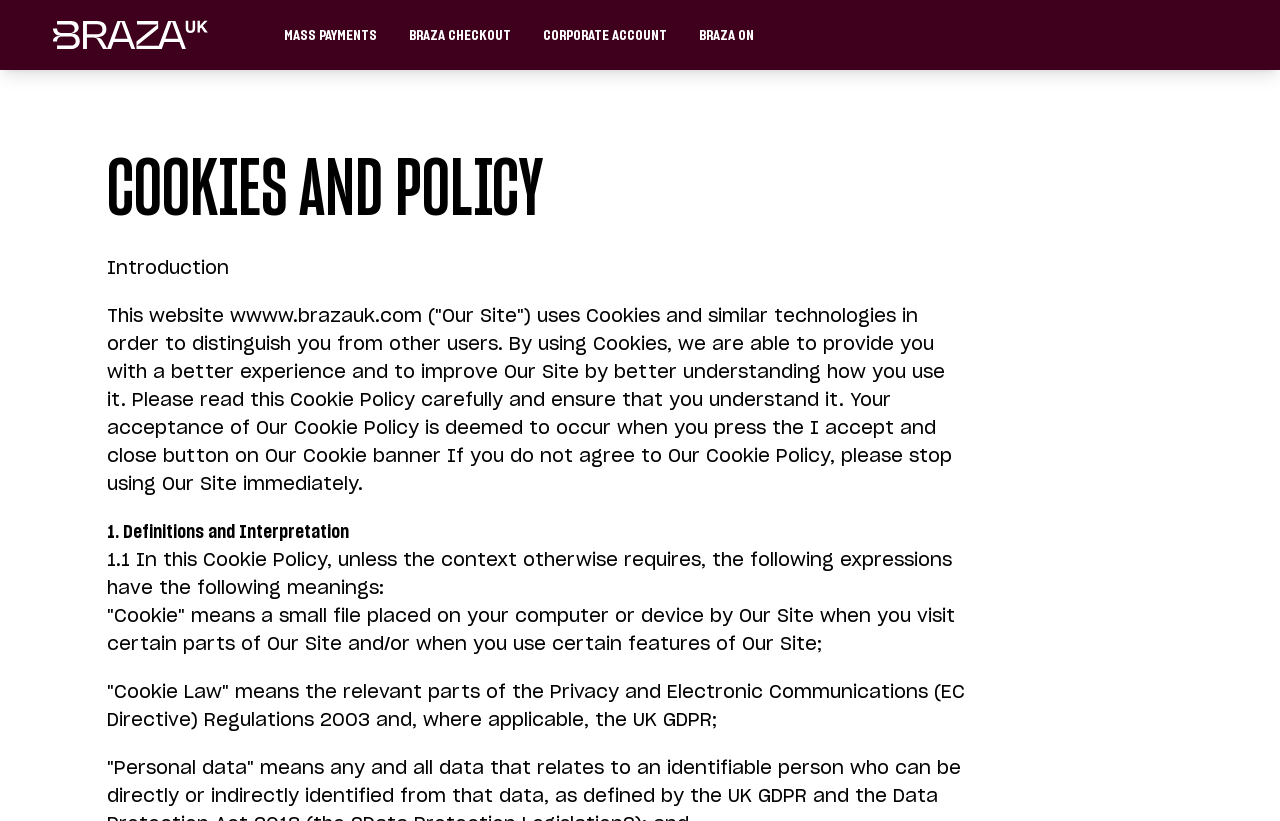Please locate the UI element described by "LINKS" and provide its bounding box coordinates.

None